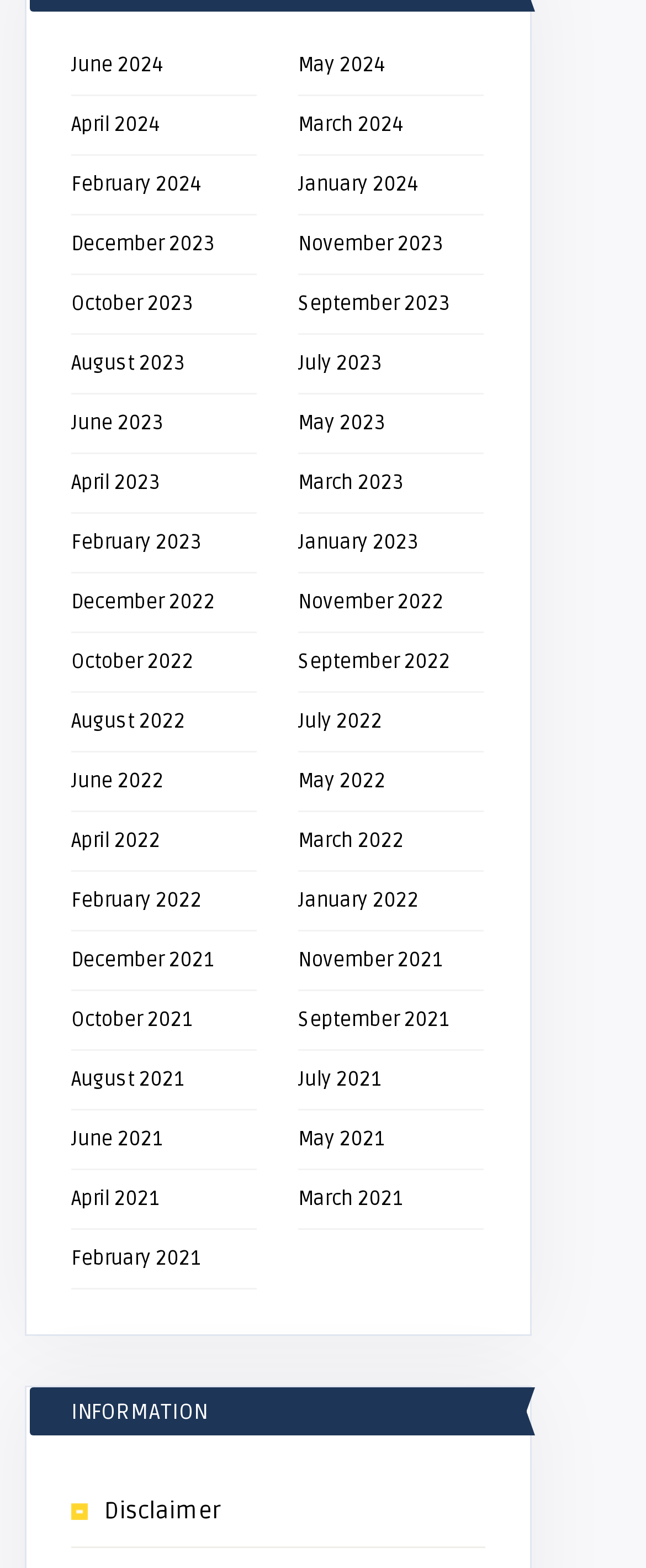What is the earliest month listed on the webpage?
Based on the image, answer the question with as much detail as possible.

I examined the links on the webpage and found that the earliest month listed is December 2021, which is located at the bottom of the list.